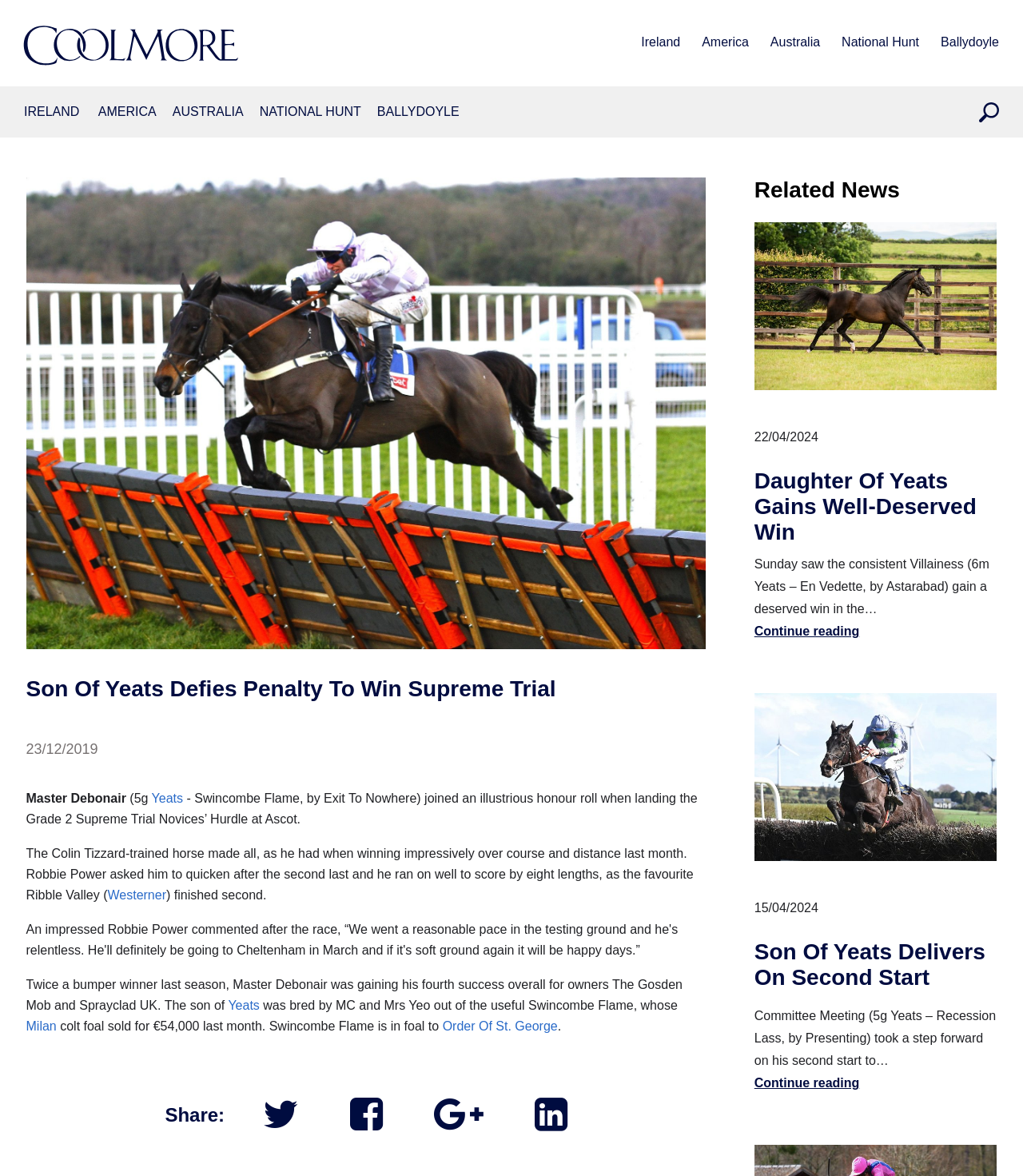How many lengths did Master Debonair win the Supreme Trial Novices’ Hurdle by?
Answer the question with as much detail as possible.

I found the answer by reading the text that describes the result of the Supreme Trial Novices’ Hurdle, where it says 'he ran on well to score by eight lengths'.